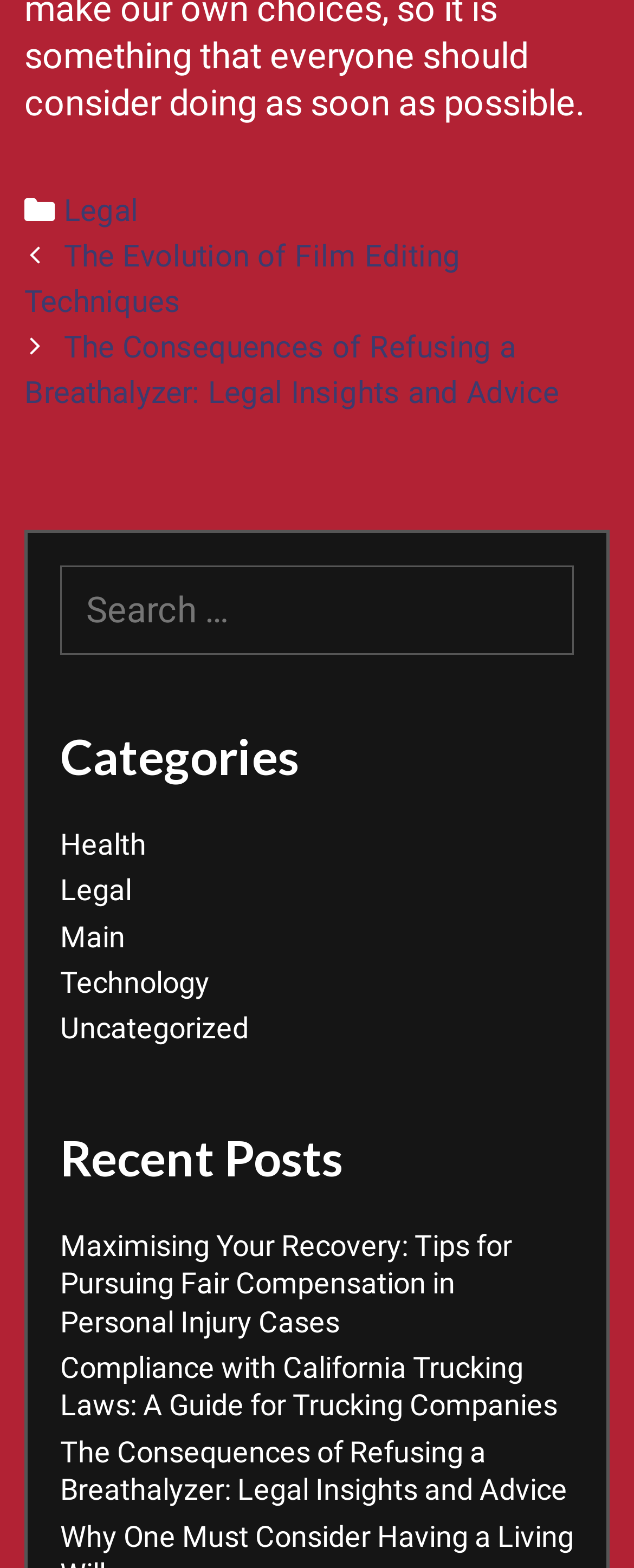Please locate the bounding box coordinates of the element that needs to be clicked to achieve the following instruction: "go to home page". The coordinates should be four float numbers between 0 and 1, i.e., [left, top, right, bottom].

None